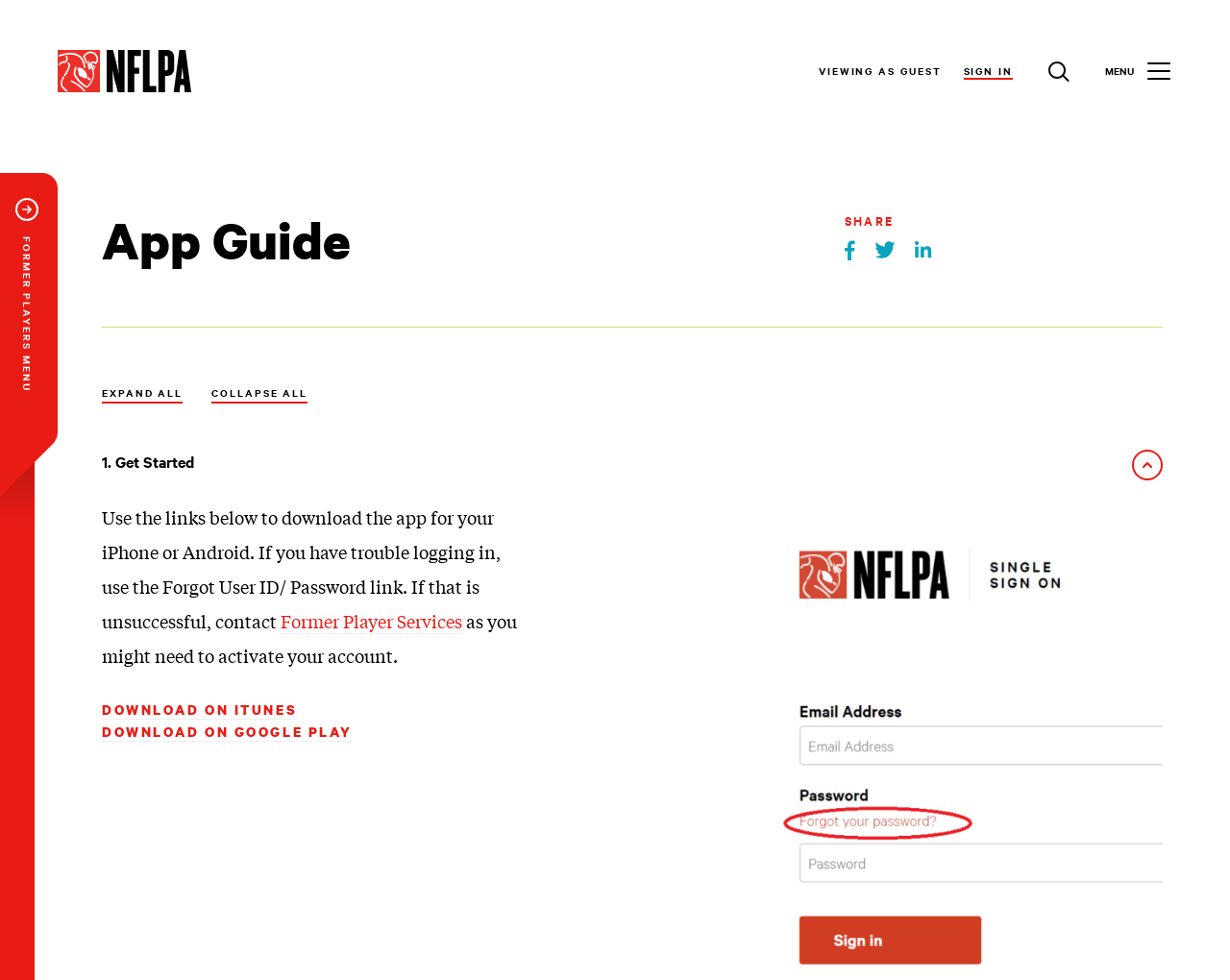Provide the bounding box coordinates for the area that should be clicked to complete the instruction: "Sign in to the NFLPA".

[0.783, 0.064, 0.823, 0.079]